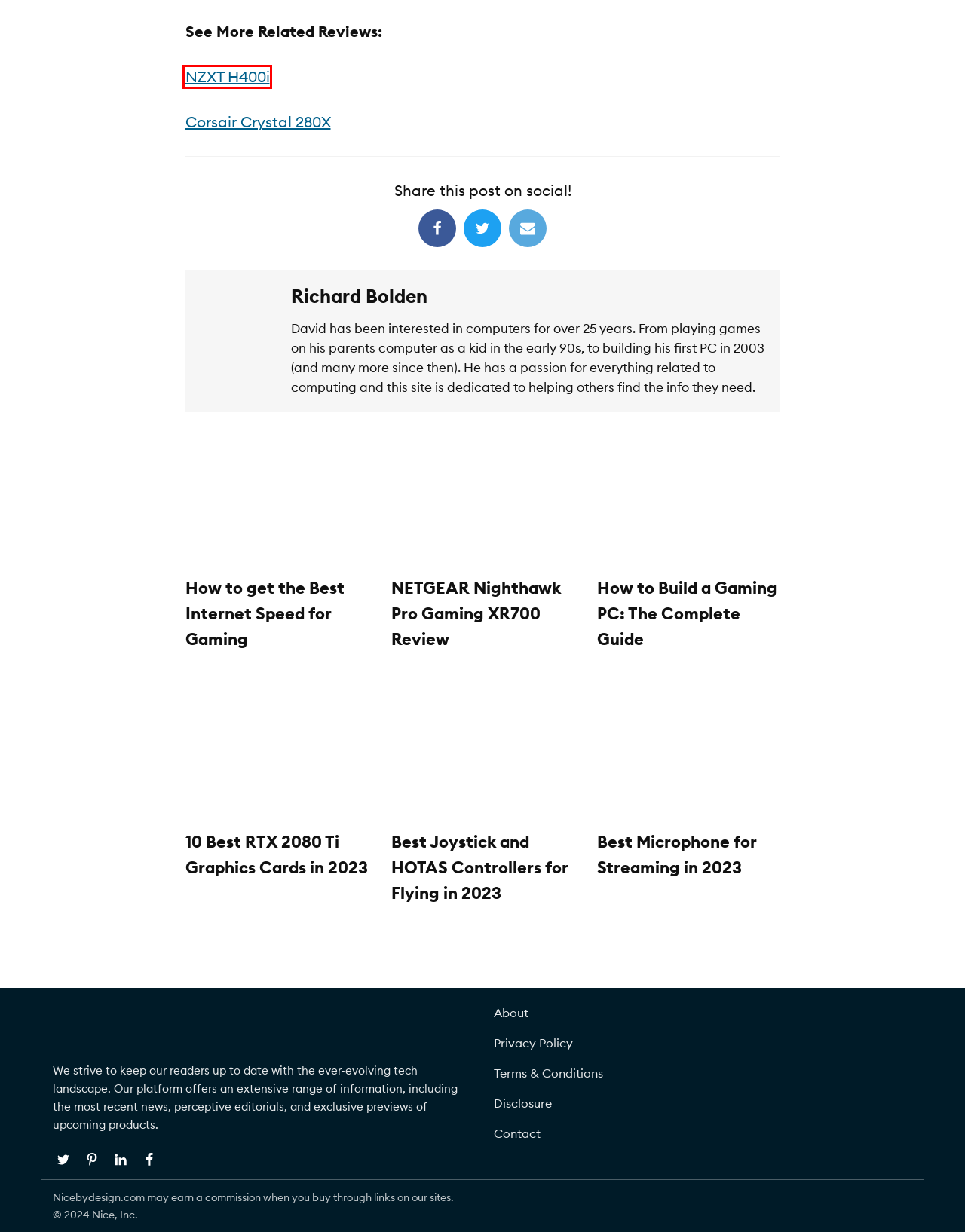Given a webpage screenshot with a red bounding box around a particular element, identify the best description of the new webpage that will appear after clicking on the element inside the red bounding box. Here are the candidates:
A. Corsair Crystal 280X Review | Nice, Inc.
B. NZXT H400i Review - A PC Builder Dream Case | Nice, Inc.
C. NETGEAR Nighthawk Pro Gaming XR700 Review | Nice, Inc.
D. Best Microphone for Streaming in 2023 | Nice, Inc.
E. 10 Best RTX 2080 Ti Graphics Cards in 2023 | Nice, Inc.
F. How to Build a Gaming PC: The Complete Guide | Nice, Inc.
G. Terms & Conditions | Nice, Inc.
H. About | Nice, Inc.

B